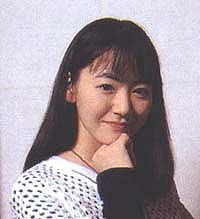Provide a short answer to the following question with just one word or phrase: How long has Kouda Mariko been active in radio shows?

Since 1995